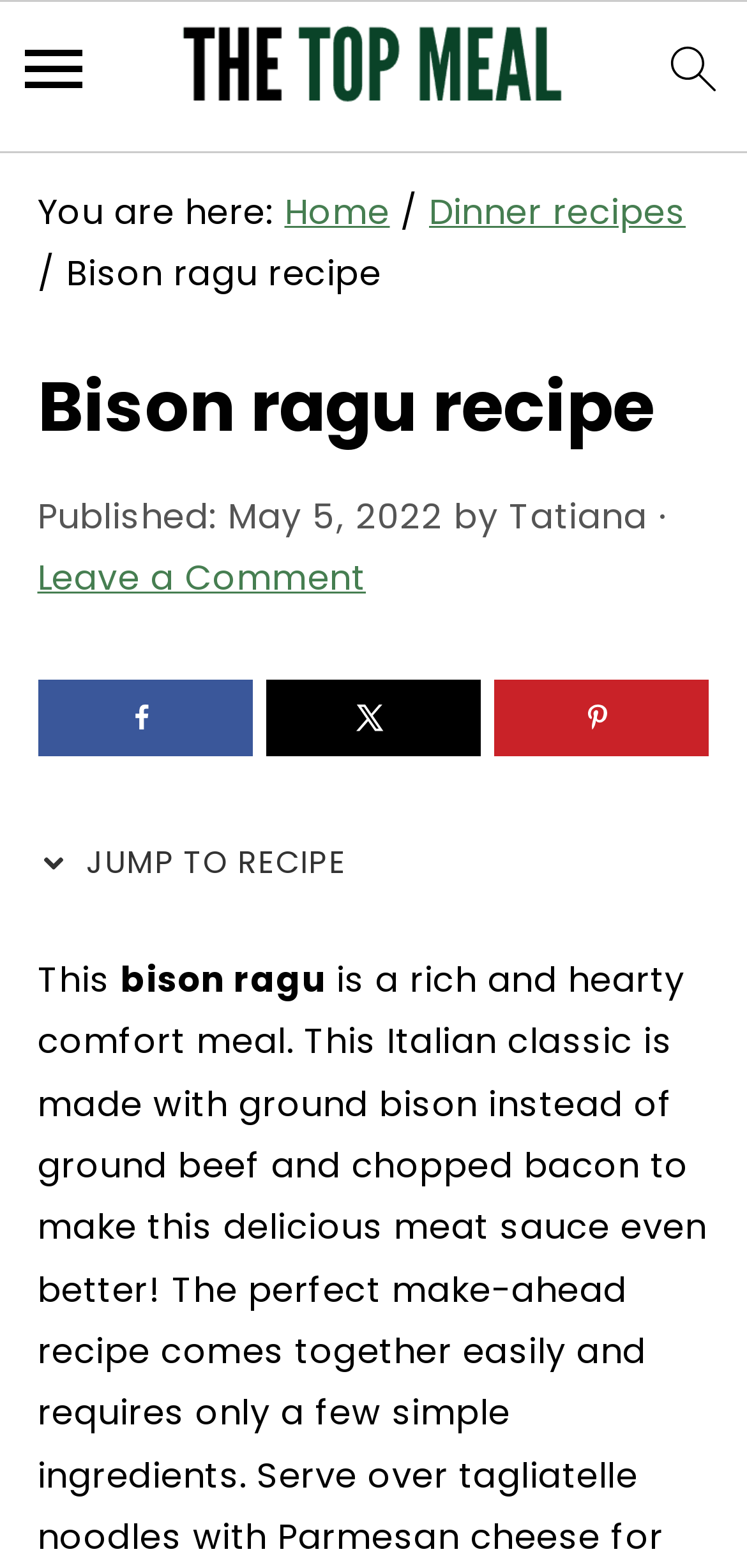Determine the bounding box coordinates of the element's region needed to click to follow the instruction: "Jump to recipe". Provide these coordinates as four float numbers between 0 and 1, formatted as [left, top, right, bottom].

[0.05, 0.521, 0.49, 0.581]